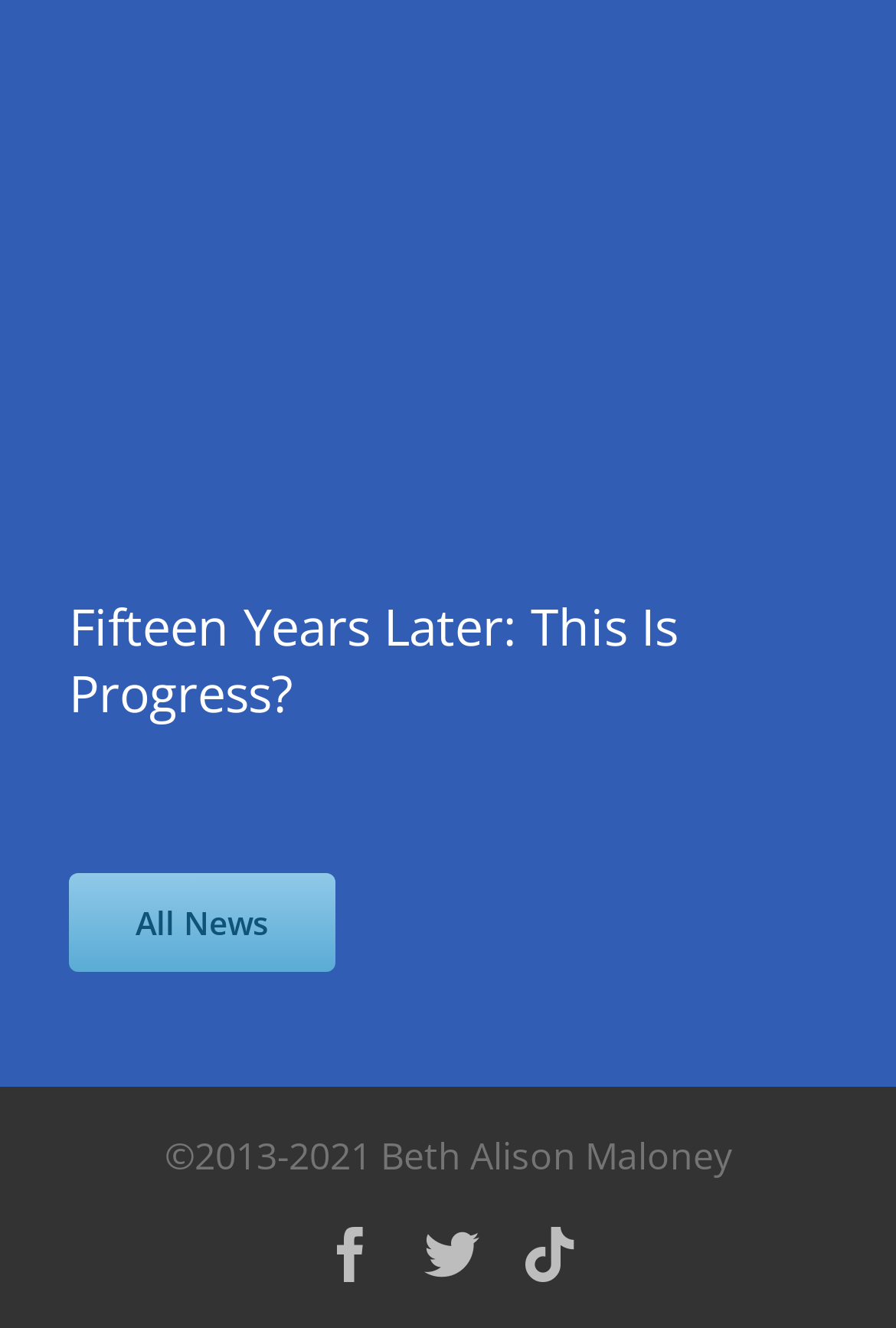What is the purpose of the 'Fifteen Years Later: This Is Progress?' link?
Utilize the information in the image to give a detailed answer to the question.

The 'Fifteen Years Later: This Is Progress?' link is a heading that is also a link, suggesting that it leads to an article or a webpage with more information on the topic. The purpose of this link is likely to allow users to read the article or learn more about the topic.